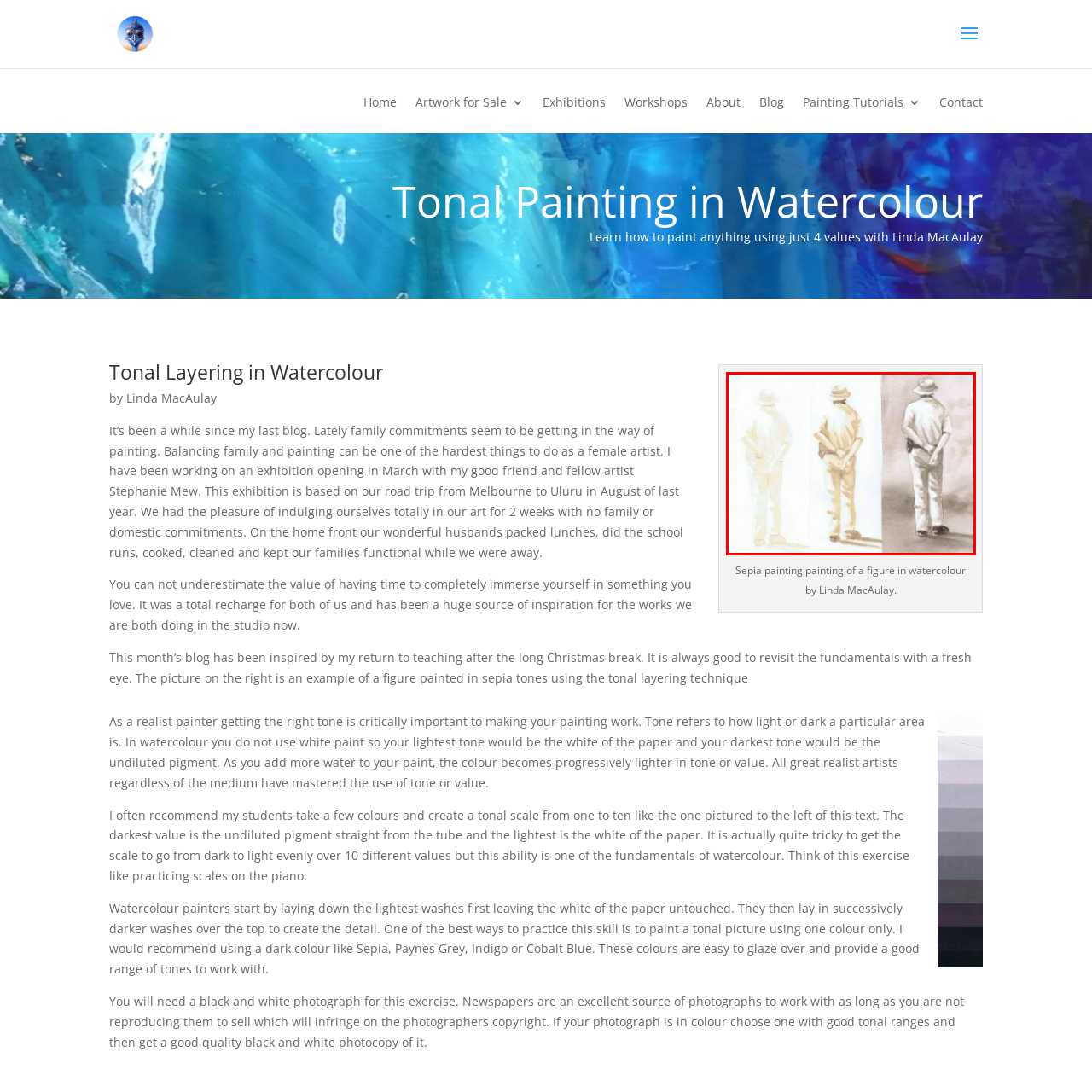Offer a detailed caption for the picture inside the red-bordered area.

This image presents a step-by-step portrayal of a figure rendered in sepia tones, illustrating the tonal layering technique in watercolor painting as taught by Linda MacAulay. The figure, dressed in light-colored clothing and a hat, is depicted from behind, standing with hands clasped behind the back. 

The image conveys the progressive depth of color achieved through the technique, showcasing three stages of the painting process: the first stage features a light wash, suggesting a base layer; the second shows a slightly darker tone, adding volume and form; while the final depiction on the right reveals the full range of sepia tones, enhancing detail and contrast. This visual example emphasizes the importance of understanding tonal values in watercolor, which is crucial for artists striving to capture realism in their work.